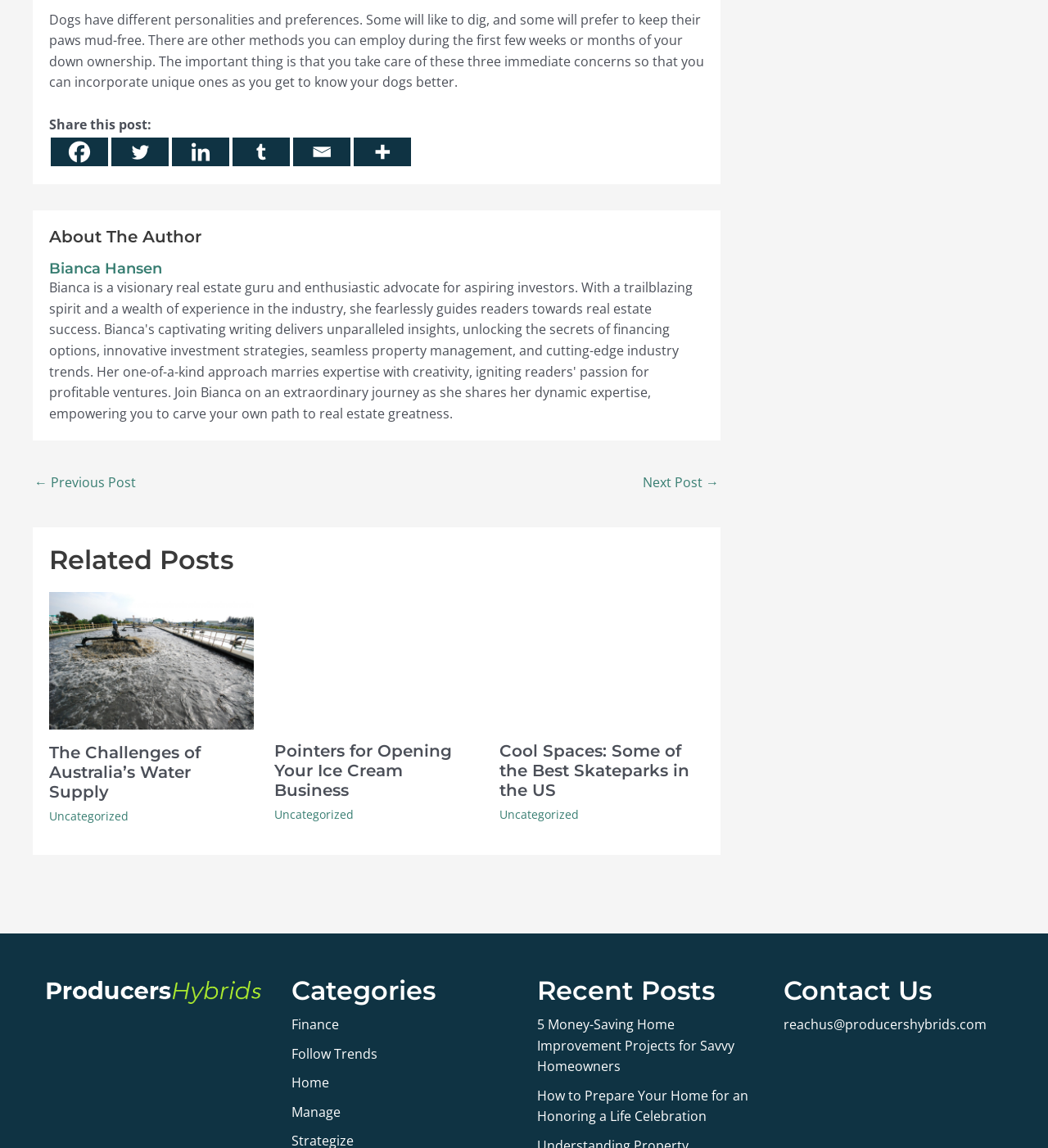Pinpoint the bounding box coordinates of the clickable area necessary to execute the following instruction: "Contact us via email". The coordinates should be given as four float numbers between 0 and 1, namely [left, top, right, bottom].

[0.747, 0.884, 0.941, 0.9]